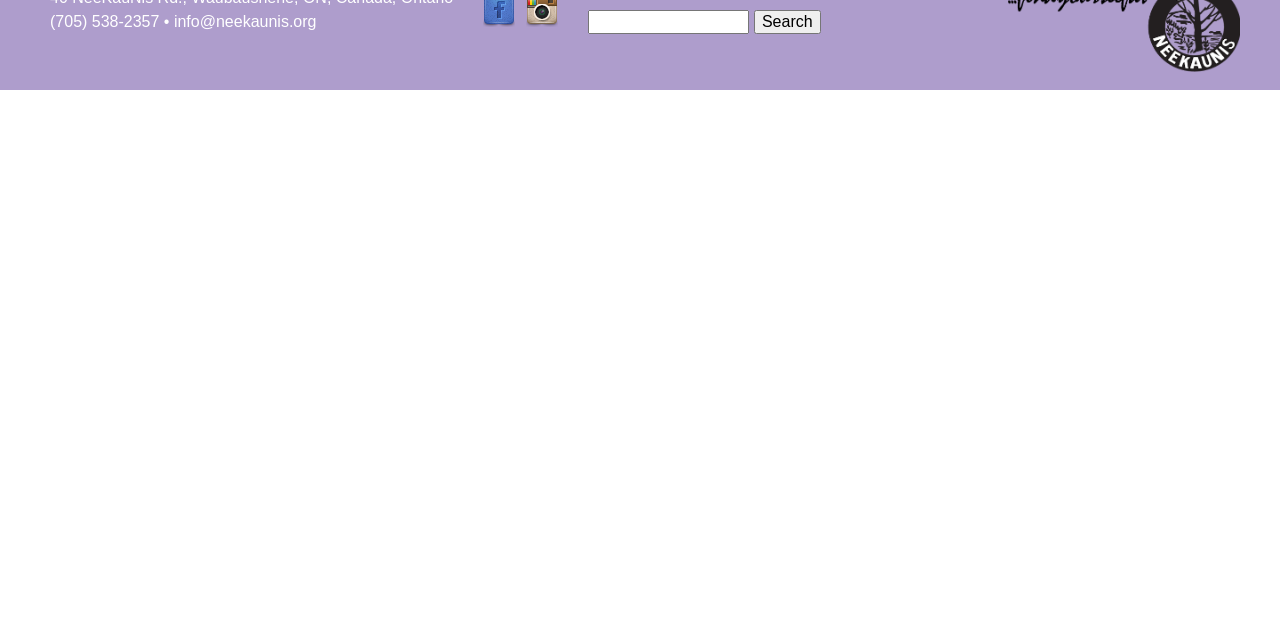Identify the bounding box coordinates for the UI element described as: "name="op" value="Search"". The coordinates should be provided as four floats between 0 and 1: [left, top, right, bottom].

[0.589, 0.016, 0.641, 0.053]